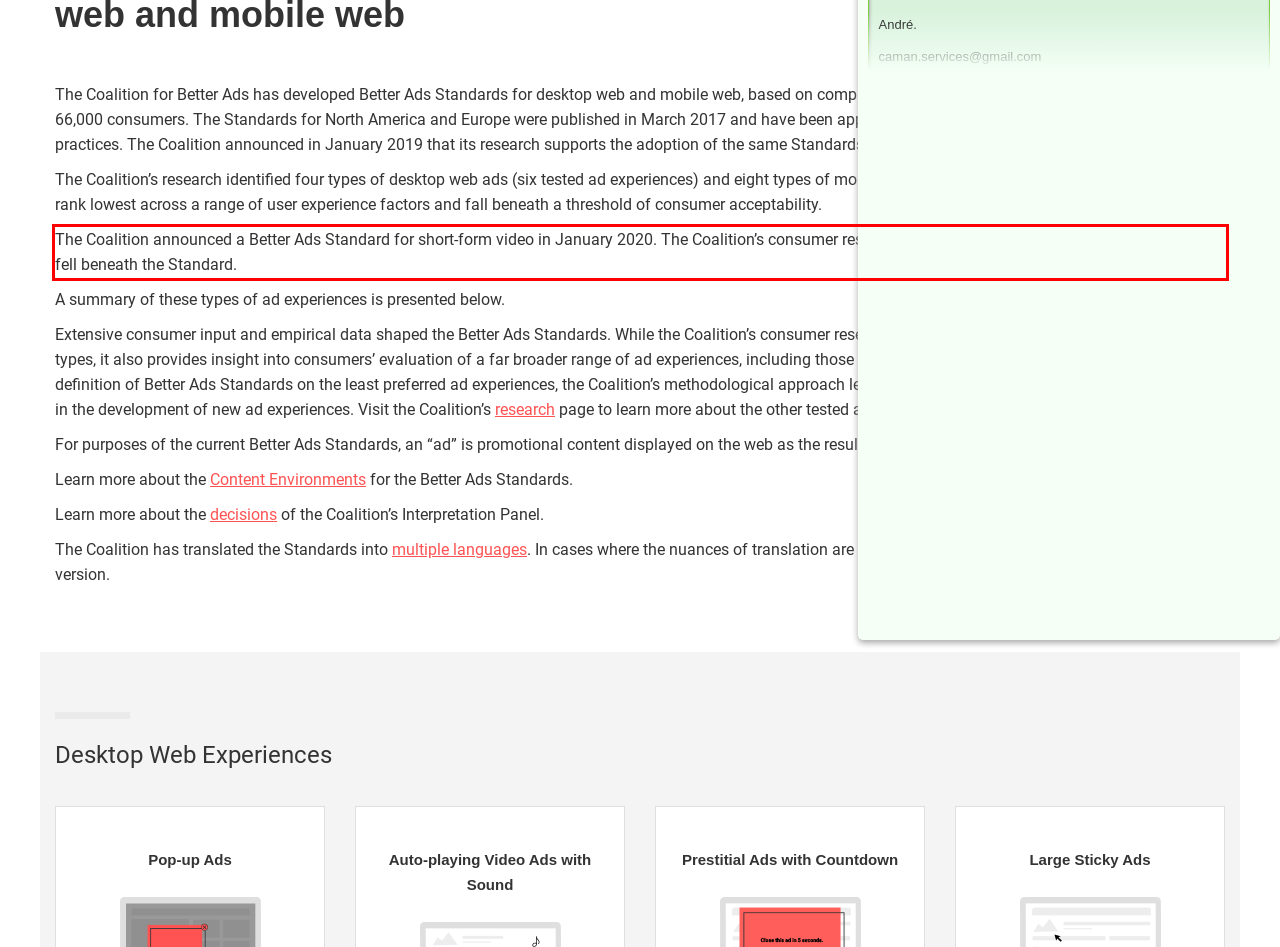Look at the provided screenshot of the webpage and perform OCR on the text within the red bounding box.

The Coalition announced a Better Ads Standard for short-form video in January 2020. The Coalition’s consumer research identified three types of ad experiences that fell beneath the Standard.